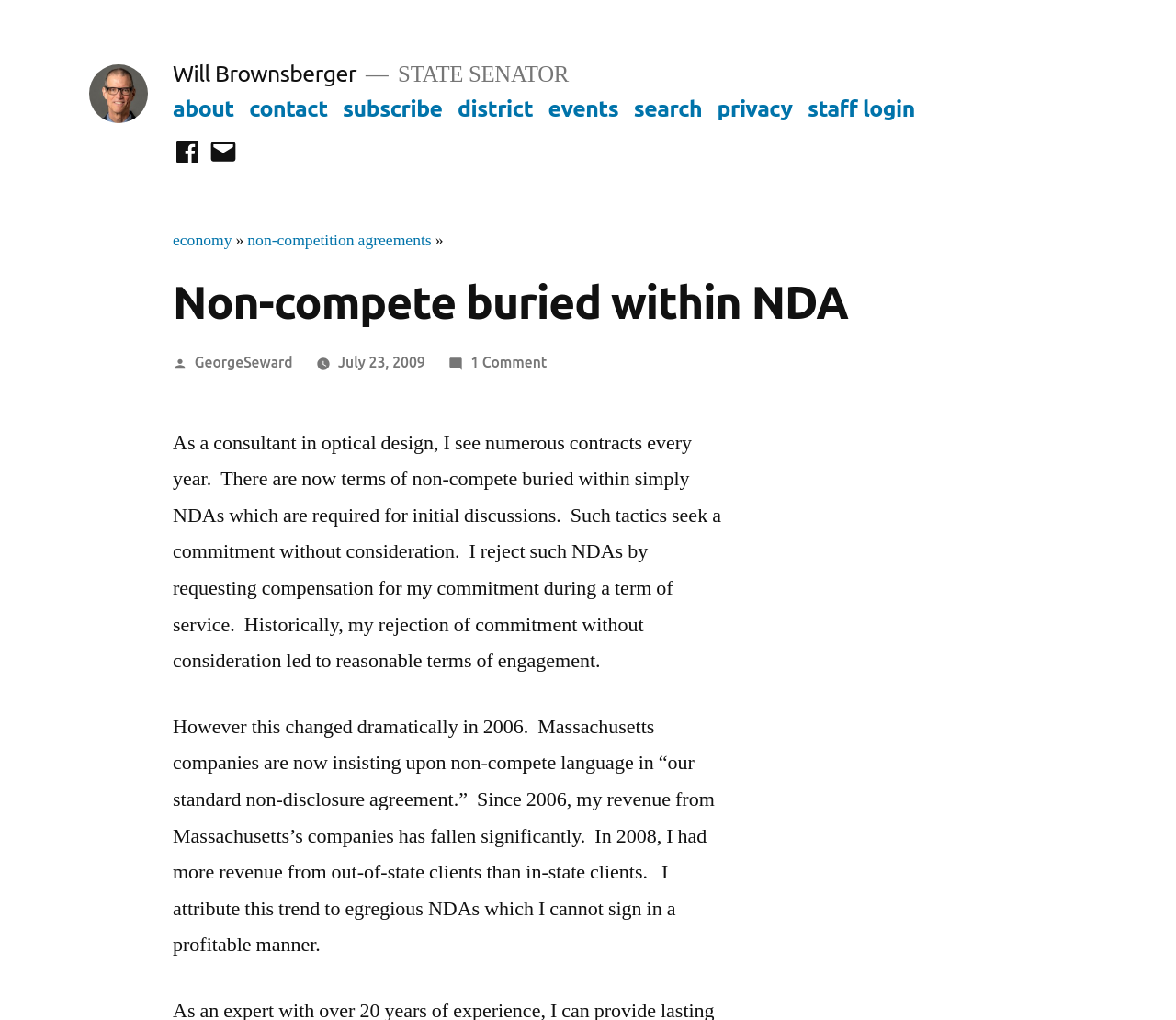Determine the bounding box coordinates of the region I should click to achieve the following instruction: "Navigate to the about page". Ensure the bounding box coordinates are four float numbers between 0 and 1, i.e., [left, top, right, bottom].

[0.147, 0.094, 0.199, 0.119]